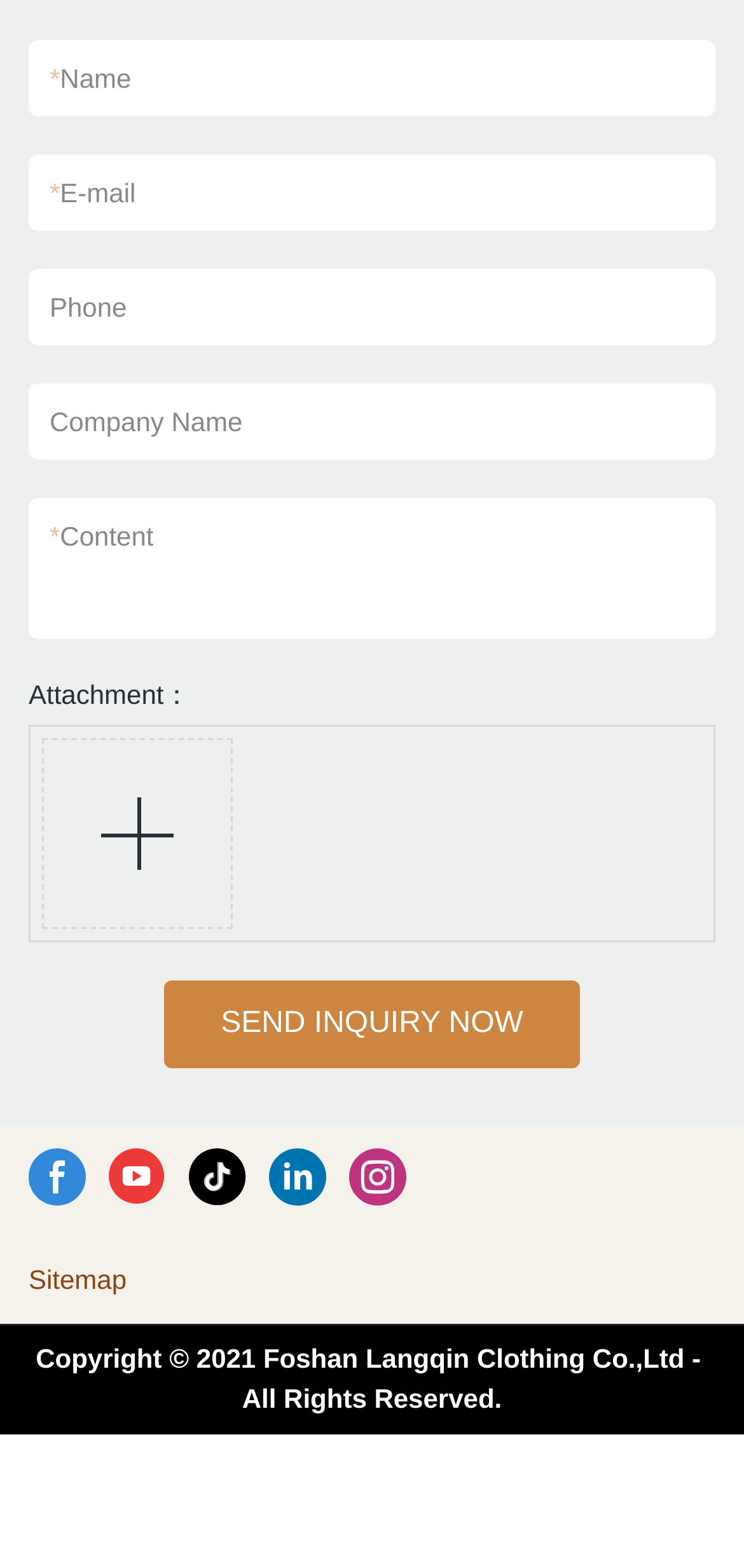Point out the bounding box coordinates of the section to click in order to follow this instruction: "Visit our Facebook page".

[0.038, 0.732, 0.115, 0.769]